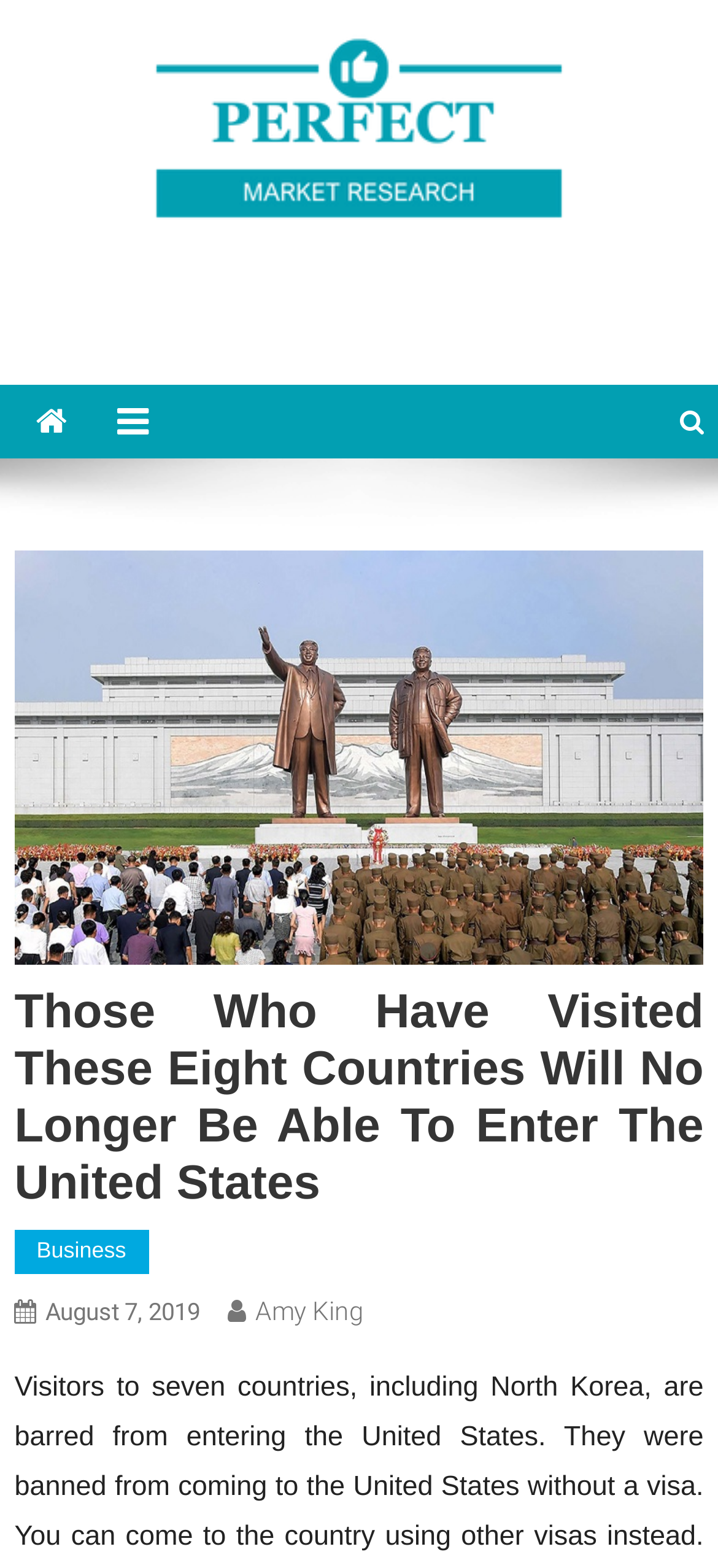Using the element description Amy King, predict the bounding box coordinates for the UI element. Provide the coordinates in (top-left x, top-left y, bottom-right x, bottom-right y) format with values ranging from 0 to 1.

[0.356, 0.826, 0.507, 0.845]